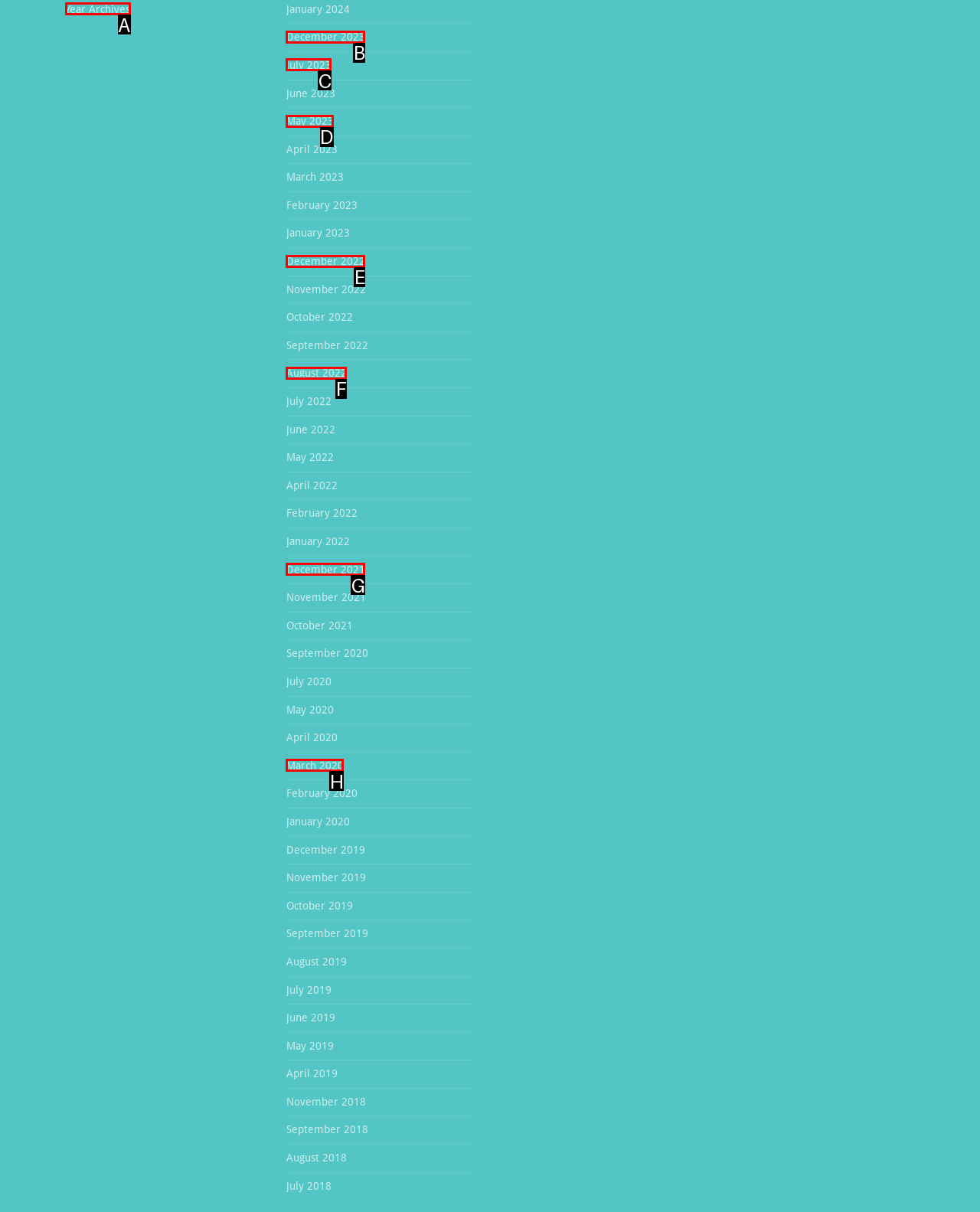Identify the HTML element to click to execute this task: Explore May 2023 archives Respond with the letter corresponding to the proper option.

D